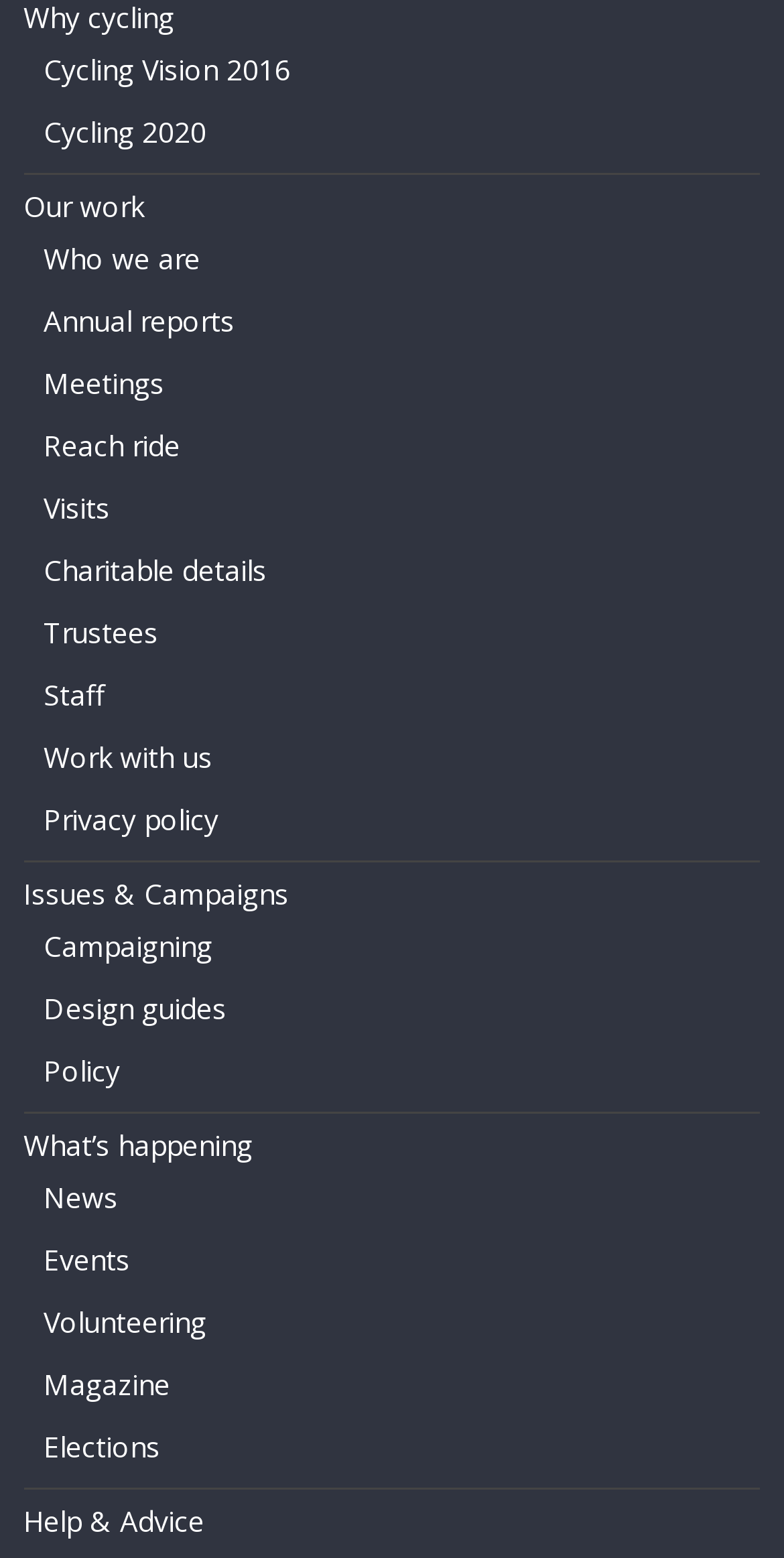Identify the bounding box coordinates for the UI element described as follows: Magazine. Use the format (top-left x, top-left y, bottom-right x, bottom-right y) and ensure all values are floating point numbers between 0 and 1.

[0.056, 0.876, 0.217, 0.9]